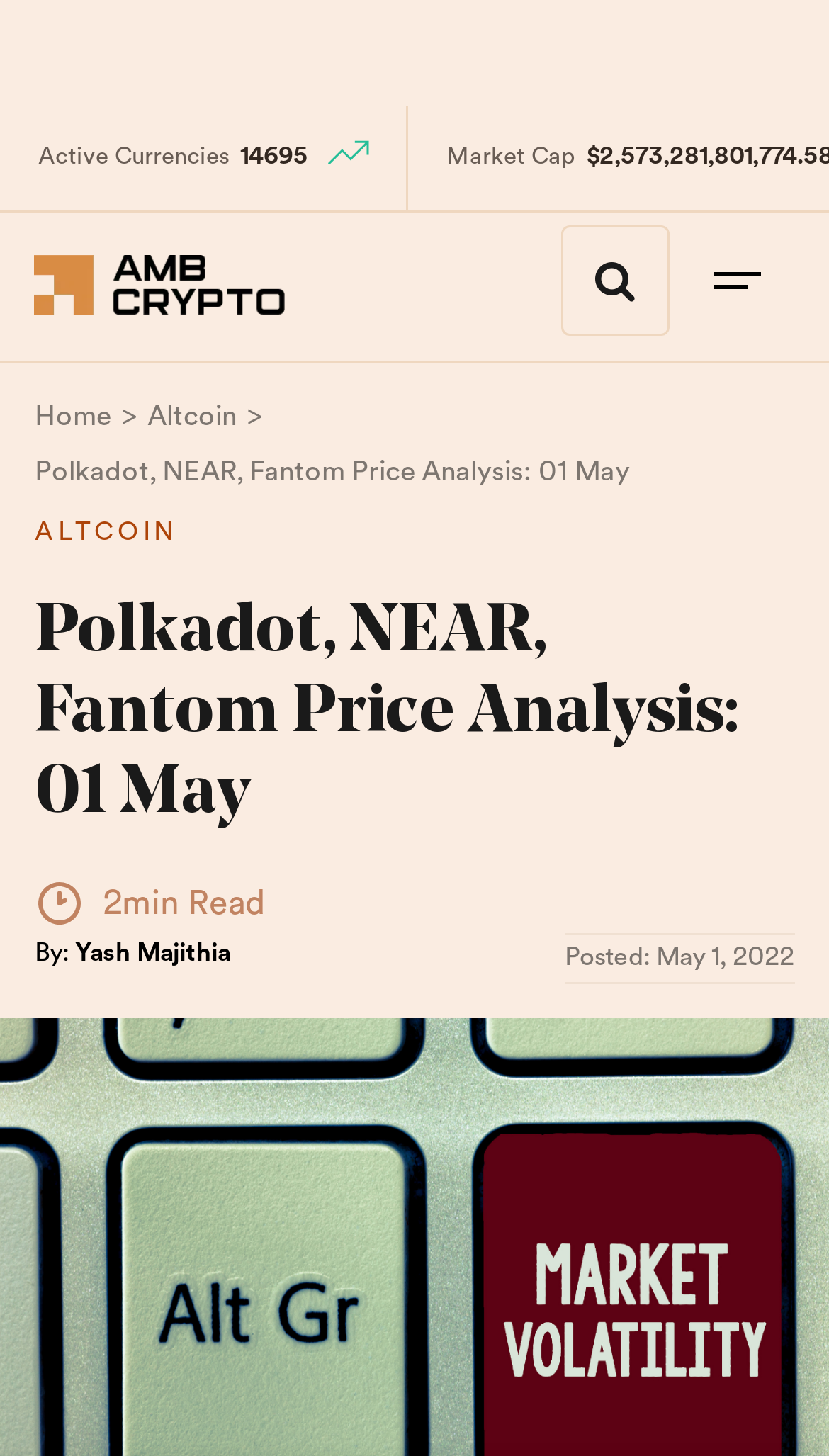What is the market cap?
Using the information from the image, provide a comprehensive answer to the question.

Although there is a static text element labeled 'Market Cap', there is no corresponding value specified.